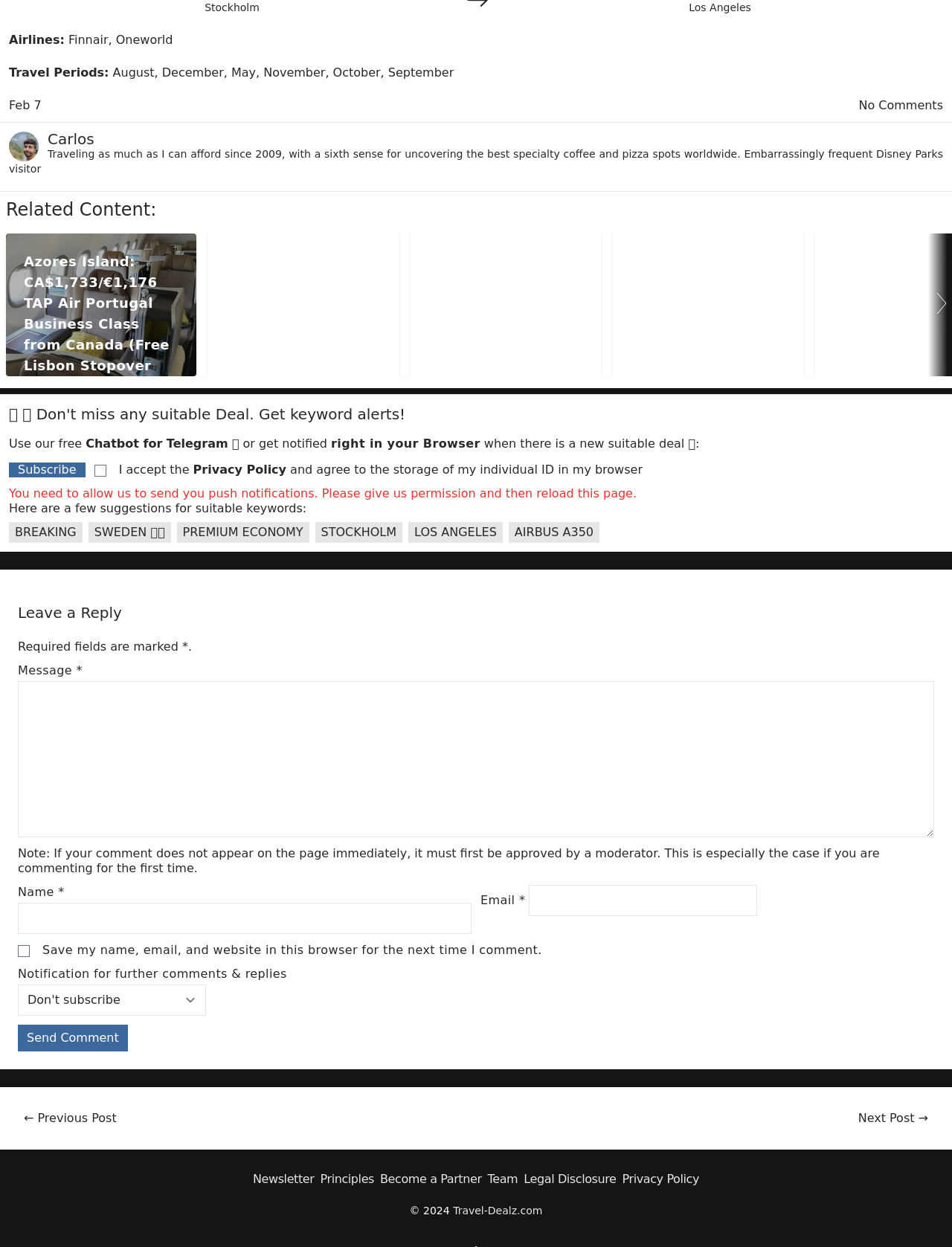What is the topic of the first article?
Kindly give a detailed and elaborate answer to the question.

The first article is about Azores Island, as indicated by the link 'Azores Island: CA$1,733/€1,176 TAP Air Portugal Business Class from Canada (Free Lisbon Stopover Possible) tap business a321'.